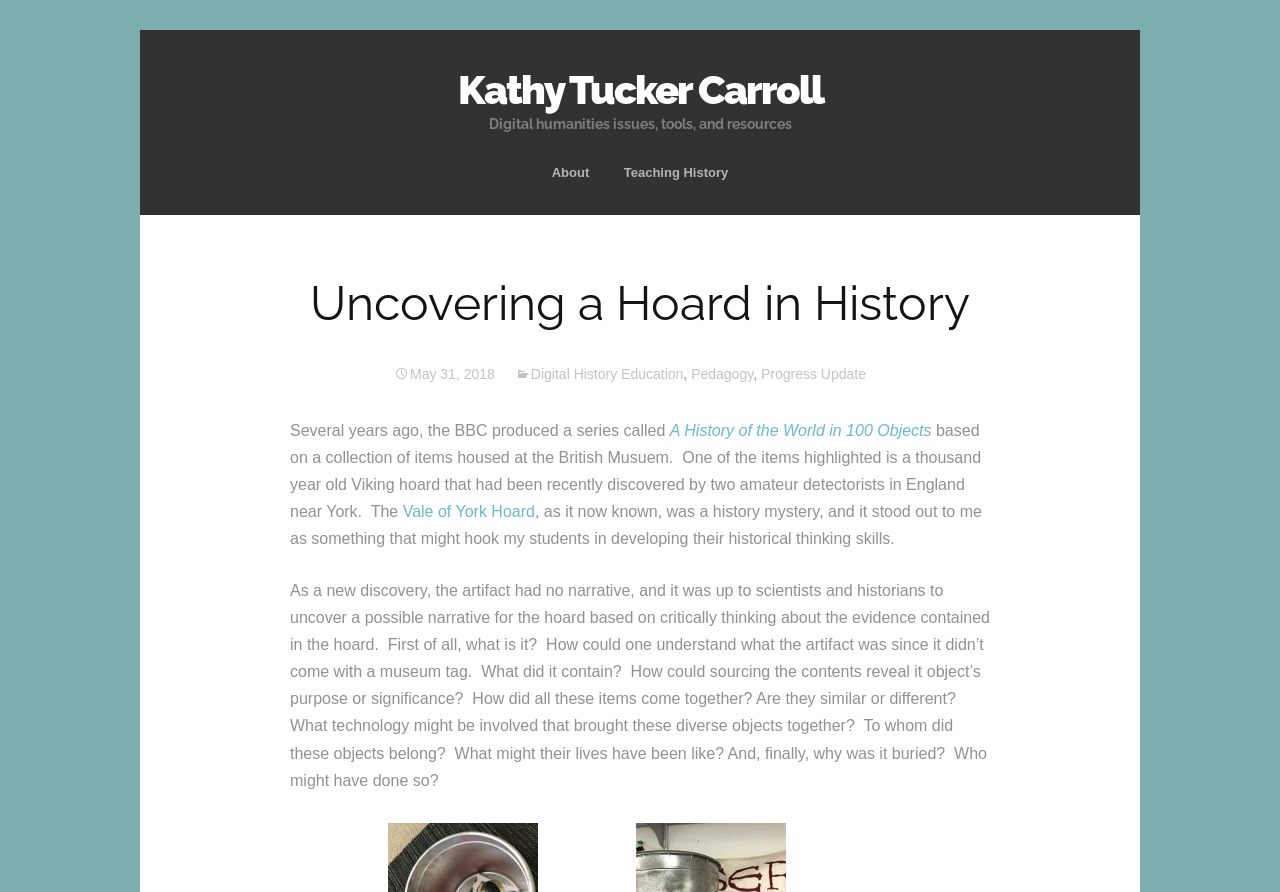What is the title of the blog post?
Please provide a comprehensive answer to the question based on the webpage screenshot.

The title of the blog post can be found in the main content area of the webpage, where it says 'Uncovering a Hoard in History' in a larger font size. This is likely the title of the blog post, which is about uncovering a historical hoard.